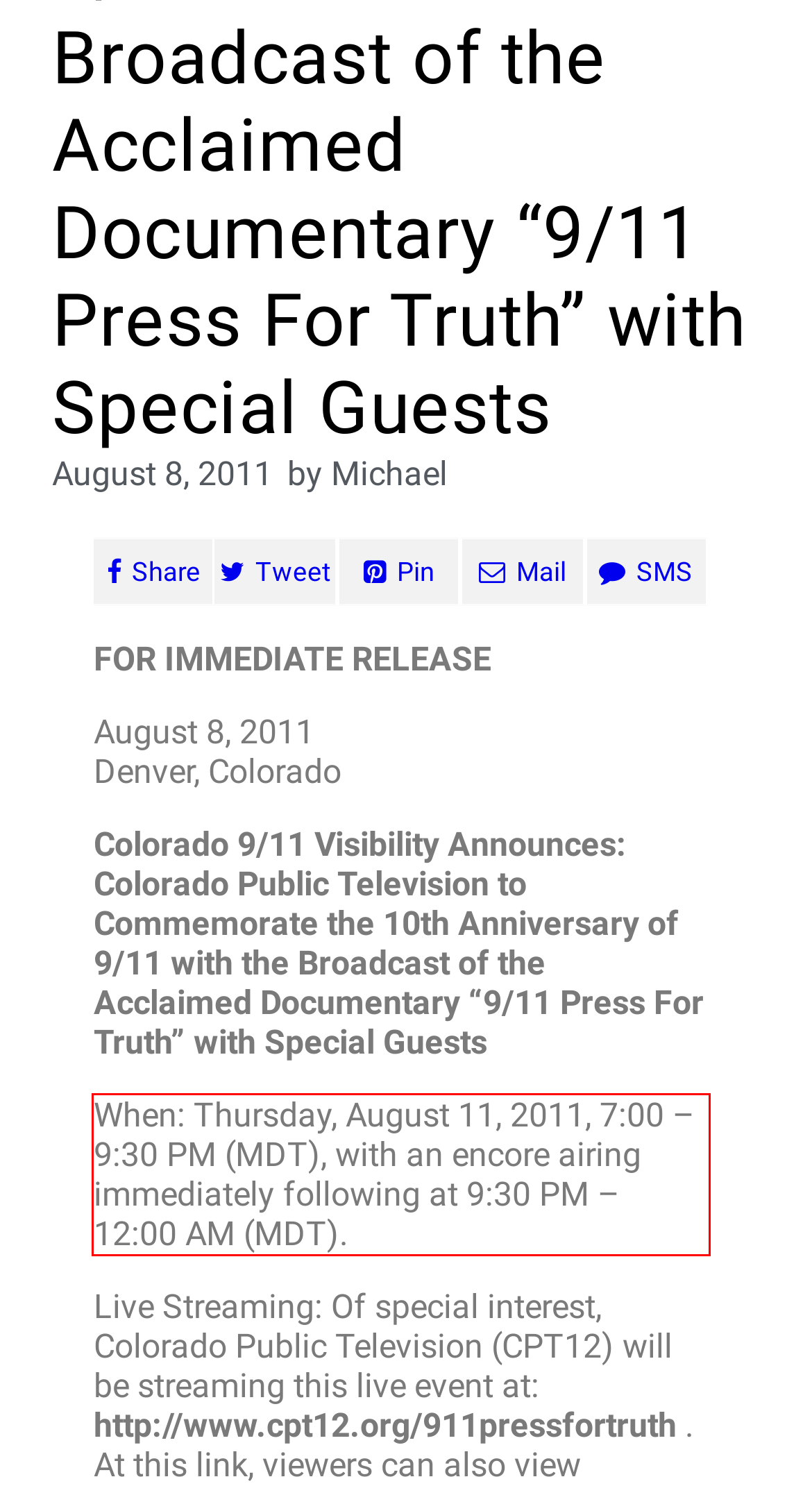Examine the webpage screenshot and use OCR to obtain the text inside the red bounding box.

When: Thursday, August 11, 2011, 7:00 – 9:30 PM (MDT), with an encore airing immediately following at 9:30 PM – 12:00 AM (MDT).